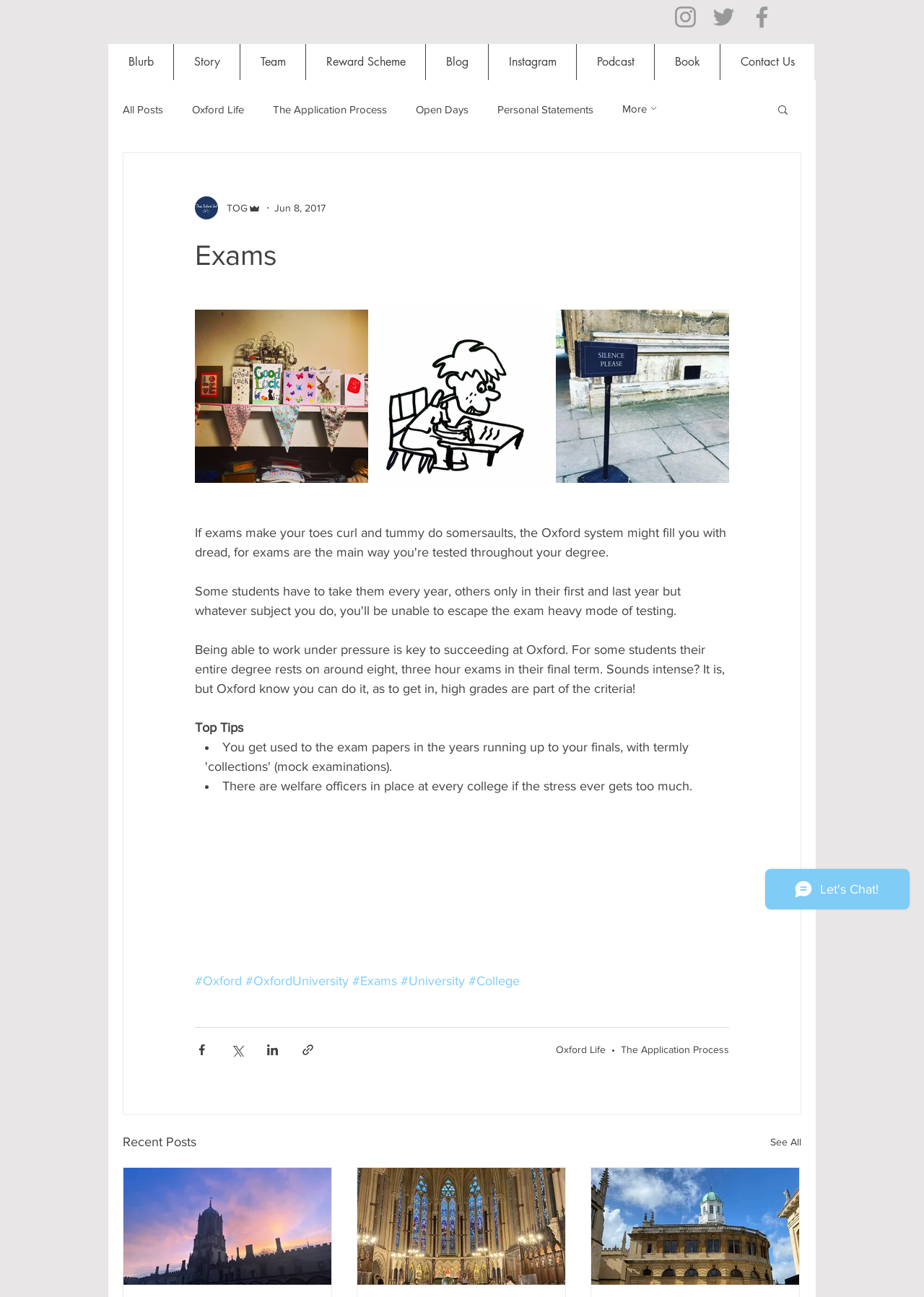Based on the visual content of the image, answer the question thoroughly: How many links are there in the navigation section?

I counted the number of link elements in the navigation section, which includes links to Blurb, Story, Team, and others.